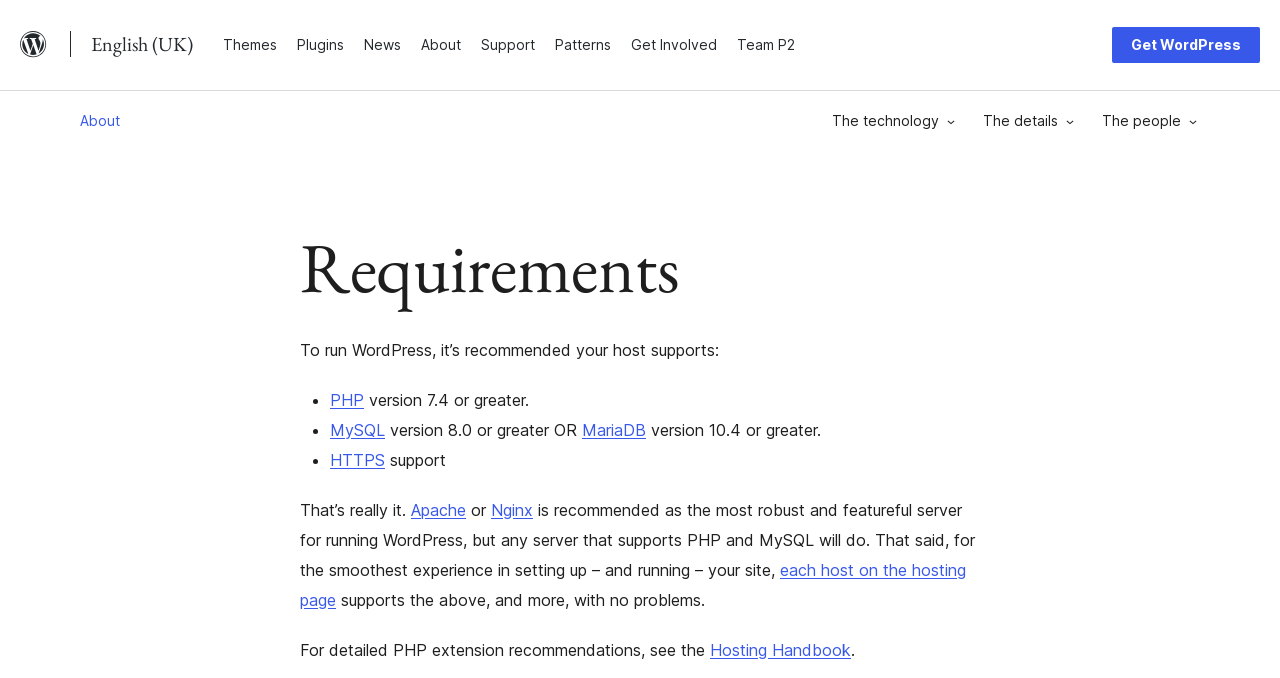What is the relation between PHP and MySQL? Based on the image, give a response in one word or a short phrase.

Required for WordPress